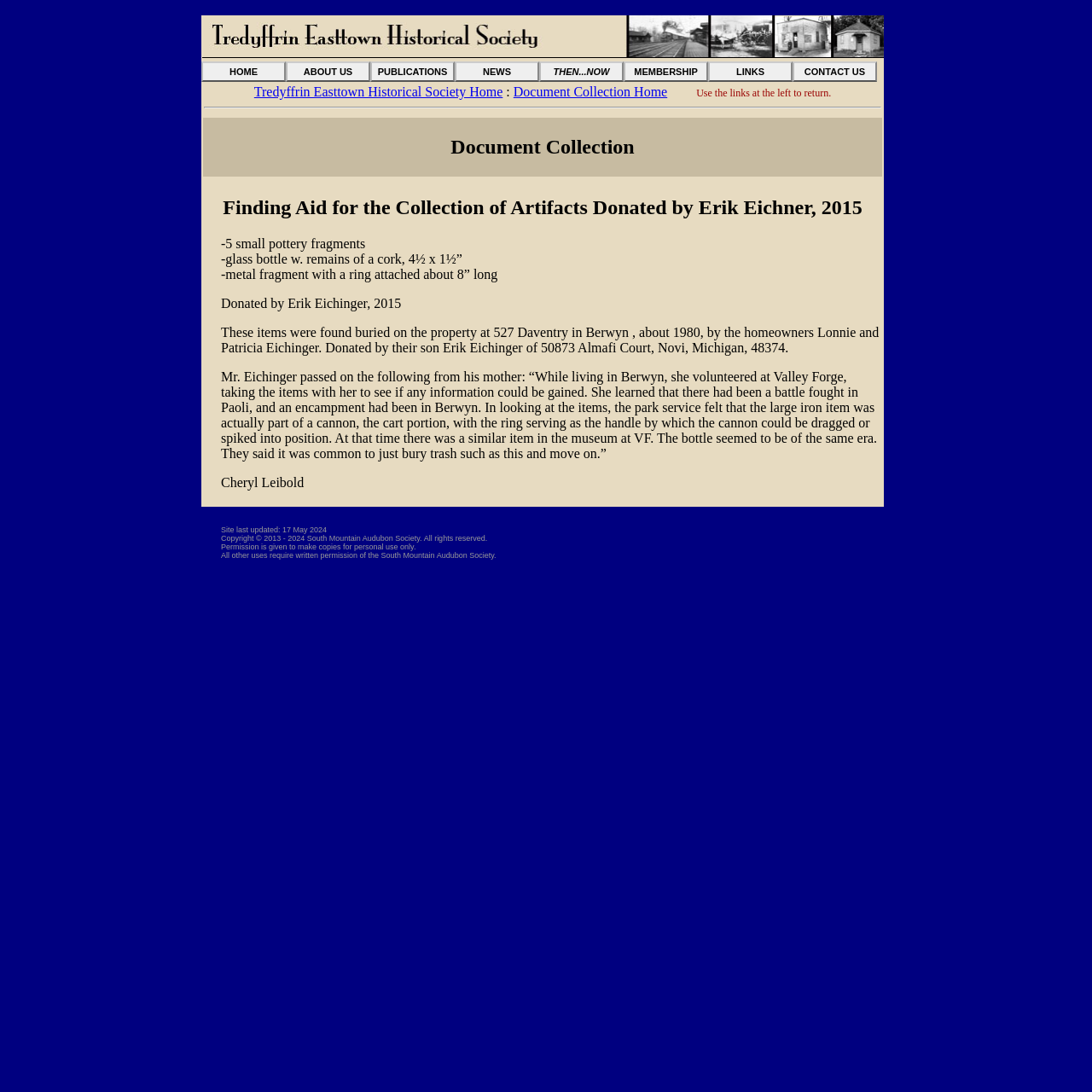Extract the bounding box of the UI element described as: "Document Collection Home".

[0.47, 0.077, 0.611, 0.091]